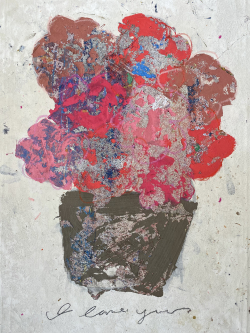What is the dominant color of the flowers?
Based on the image, answer the question with as much detail as possible.

The caption describes the flowers as being in 'shades of red, pink, and hints of other colors', indicating that red and pink are the dominant colors of the flowers.